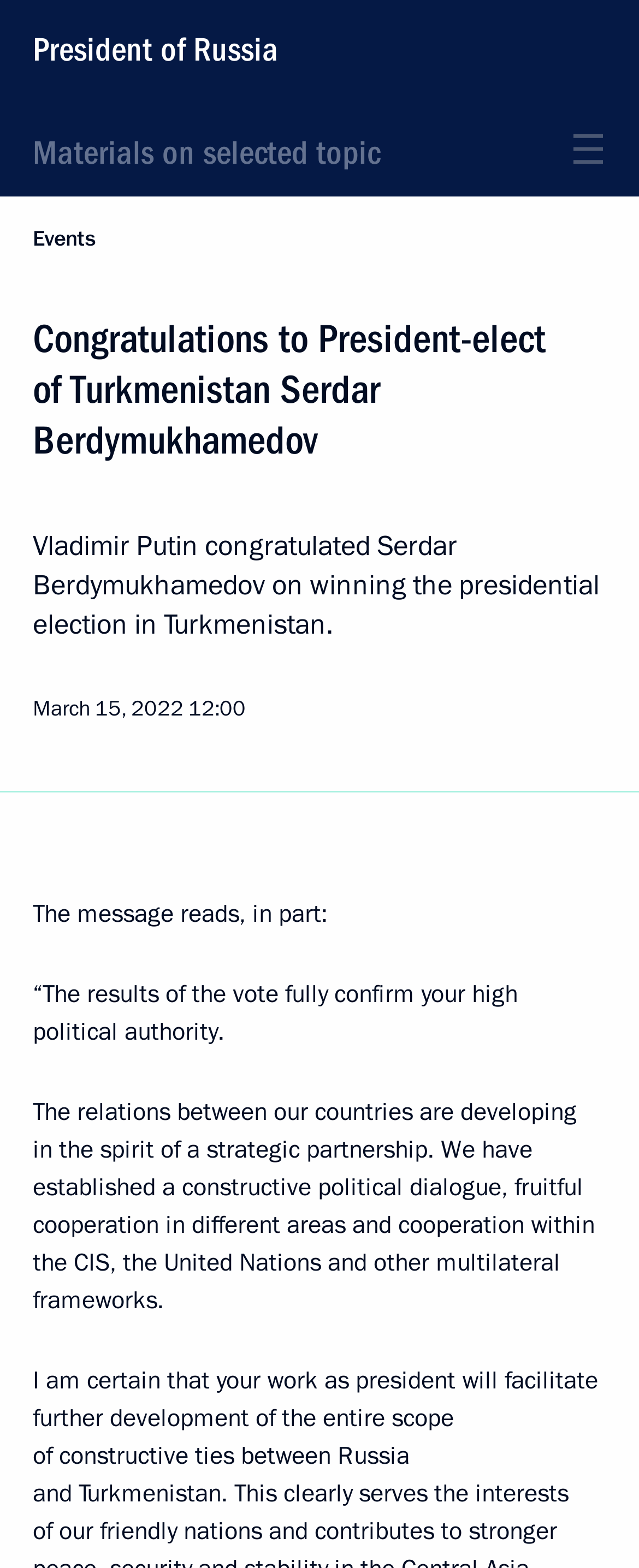Can you look at the image and give a comprehensive answer to the question:
What is the time of the congratulatory message?

The time of the congratulatory message can be found in the time element on the webpage, which displays '12:00'.